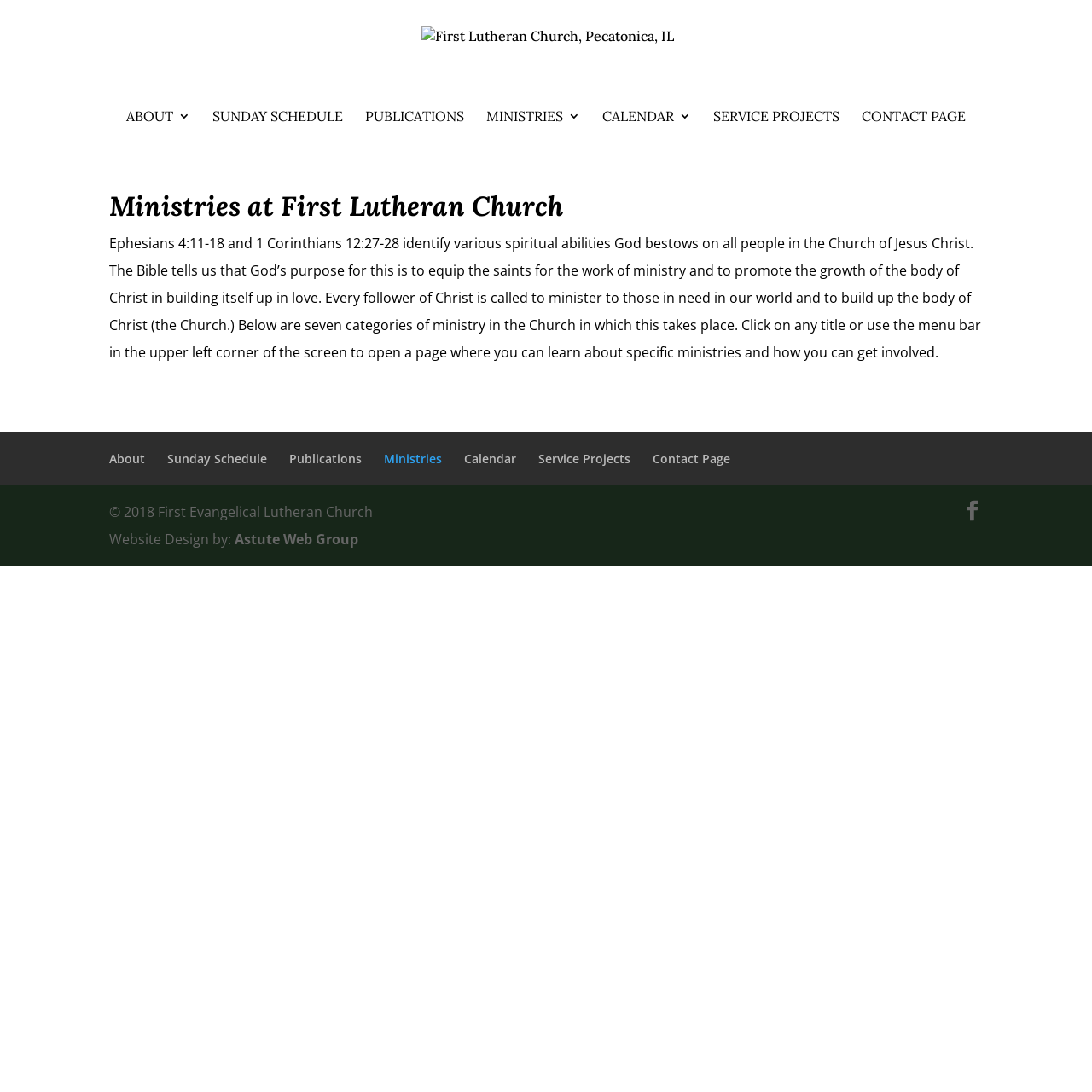Based on the description "Publications", find the bounding box of the specified UI element.

[0.334, 0.101, 0.425, 0.13]